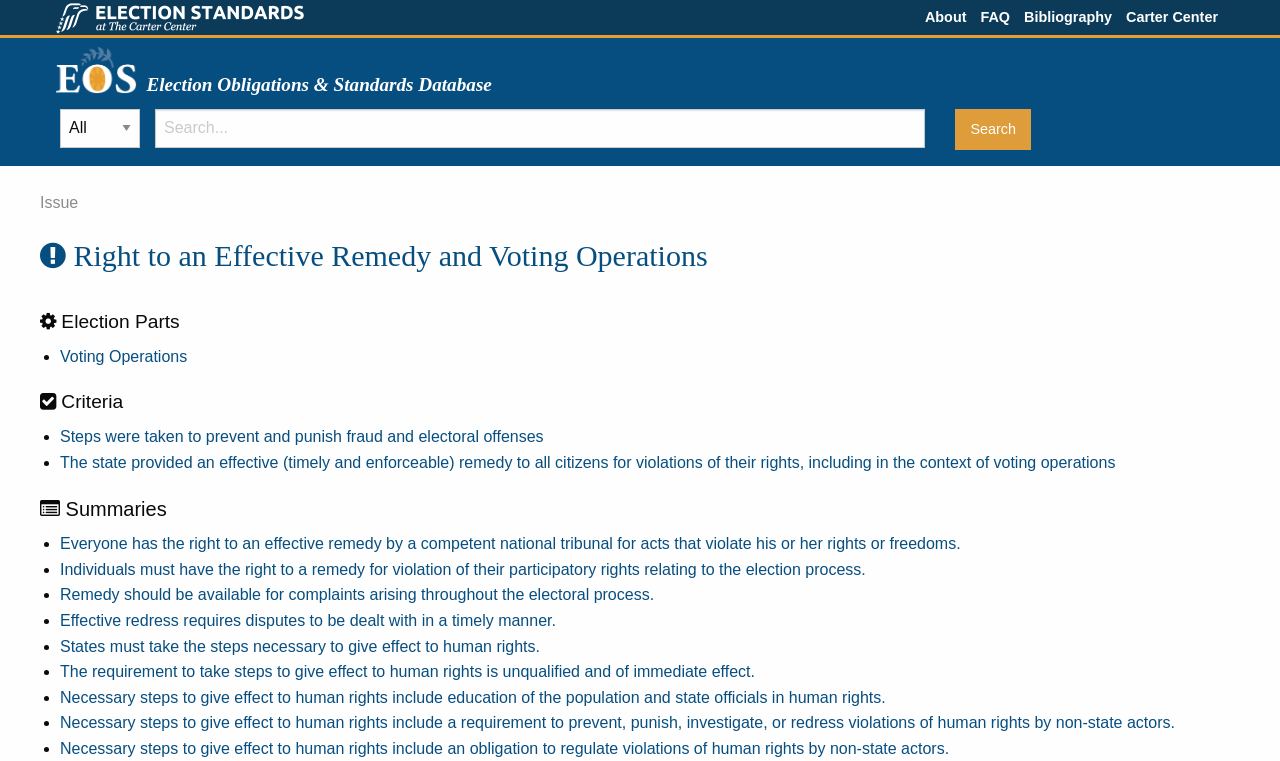Please identify the bounding box coordinates of the element I need to click to follow this instruction: "Learn about the right to an effective remedy and voting operations".

[0.031, 0.282, 0.969, 0.364]